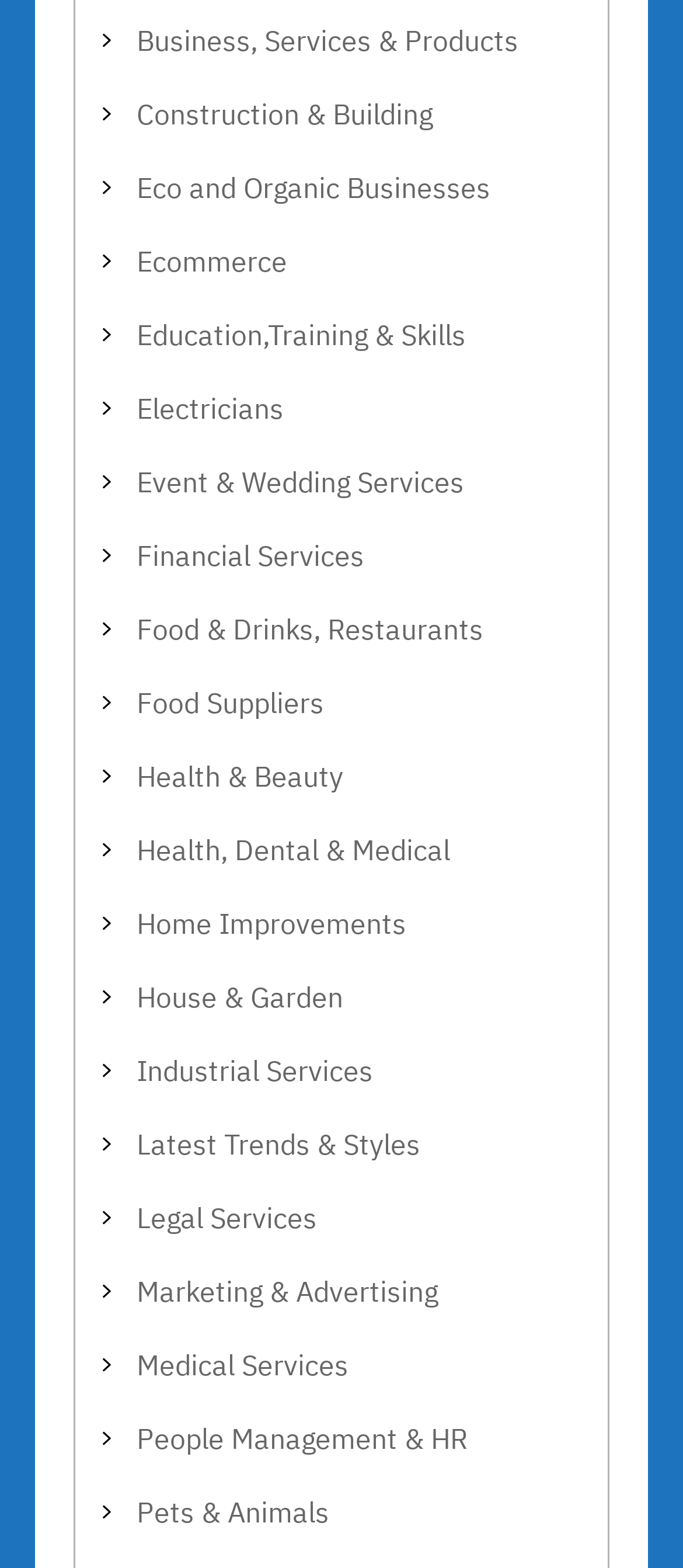Determine the bounding box coordinates for the clickable element required to fulfill the instruction: "Learn about Ecommerce". Provide the coordinates as four float numbers between 0 and 1, i.e., [left, top, right, bottom].

[0.2, 0.155, 0.421, 0.178]